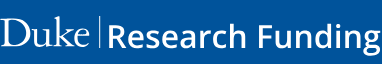Please respond to the question using a single word or phrase:
What is the tone of the typography?

professional